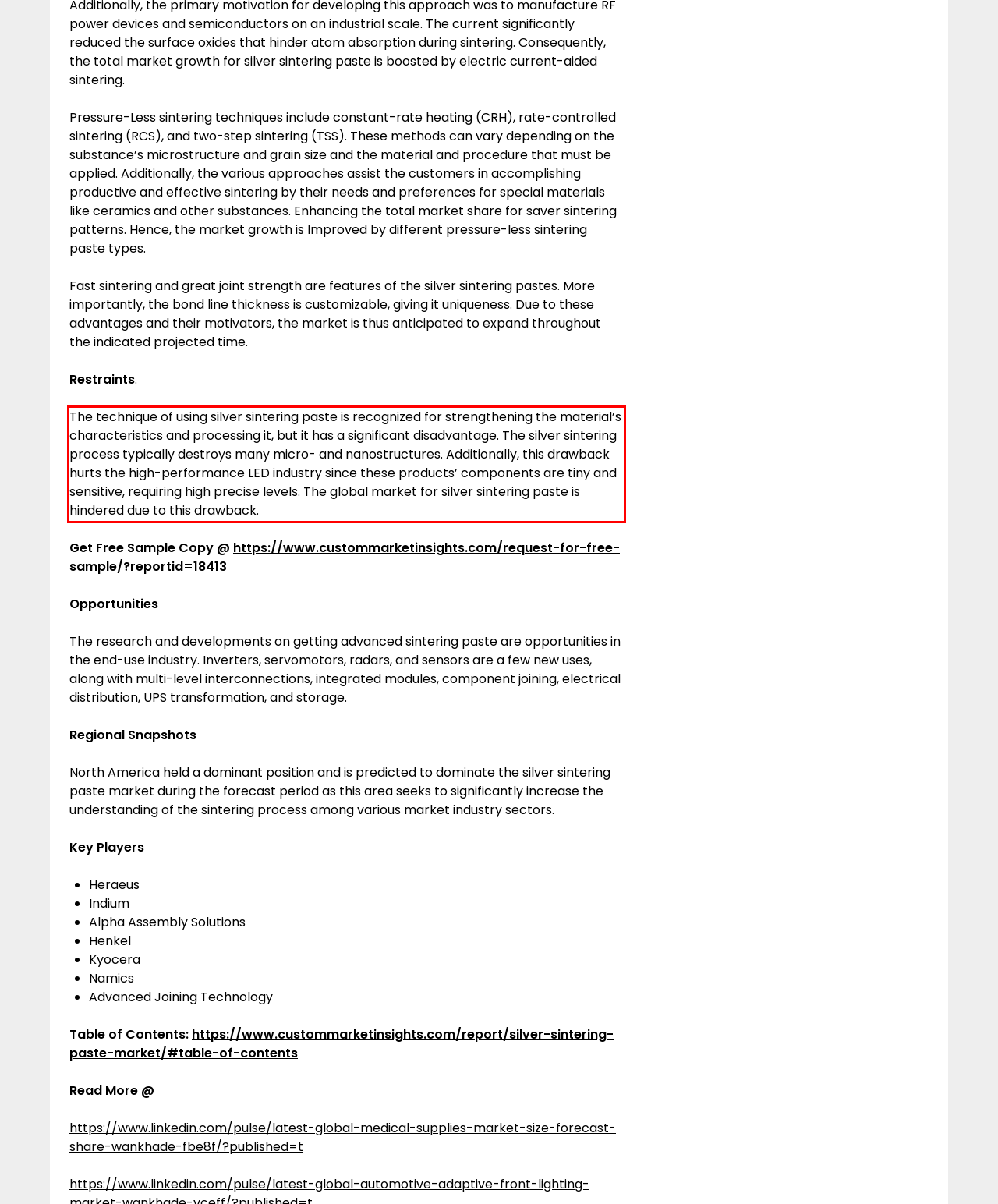Please recognize and transcribe the text located inside the red bounding box in the webpage image.

The technique of using silver sintering paste is recognized for strengthening the material’s characteristics and processing it, but it has a significant disadvantage. The silver sintering process typically destroys many micro- and nanostructures. Additionally, this drawback hurts the high-performance LED industry since these products’ components are tiny and sensitive, requiring high precise levels. The global market for silver sintering paste is hindered due to this drawback.